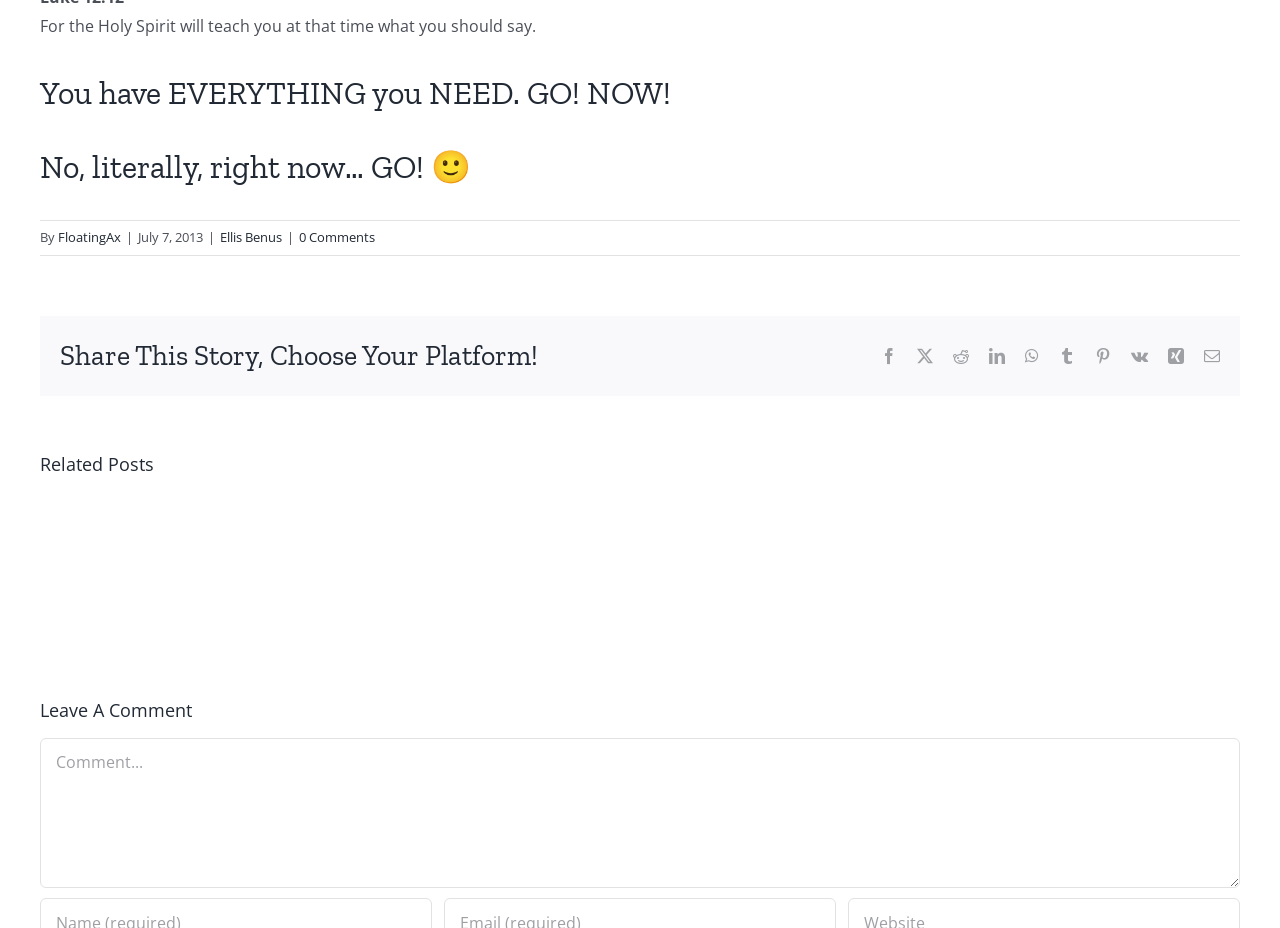Analyze the image and answer the question with as much detail as possible: 
What is the comment section for?

The comment section is a textbox labeled 'Comment' which is required, indicating that it is for users to leave a comment on the post.